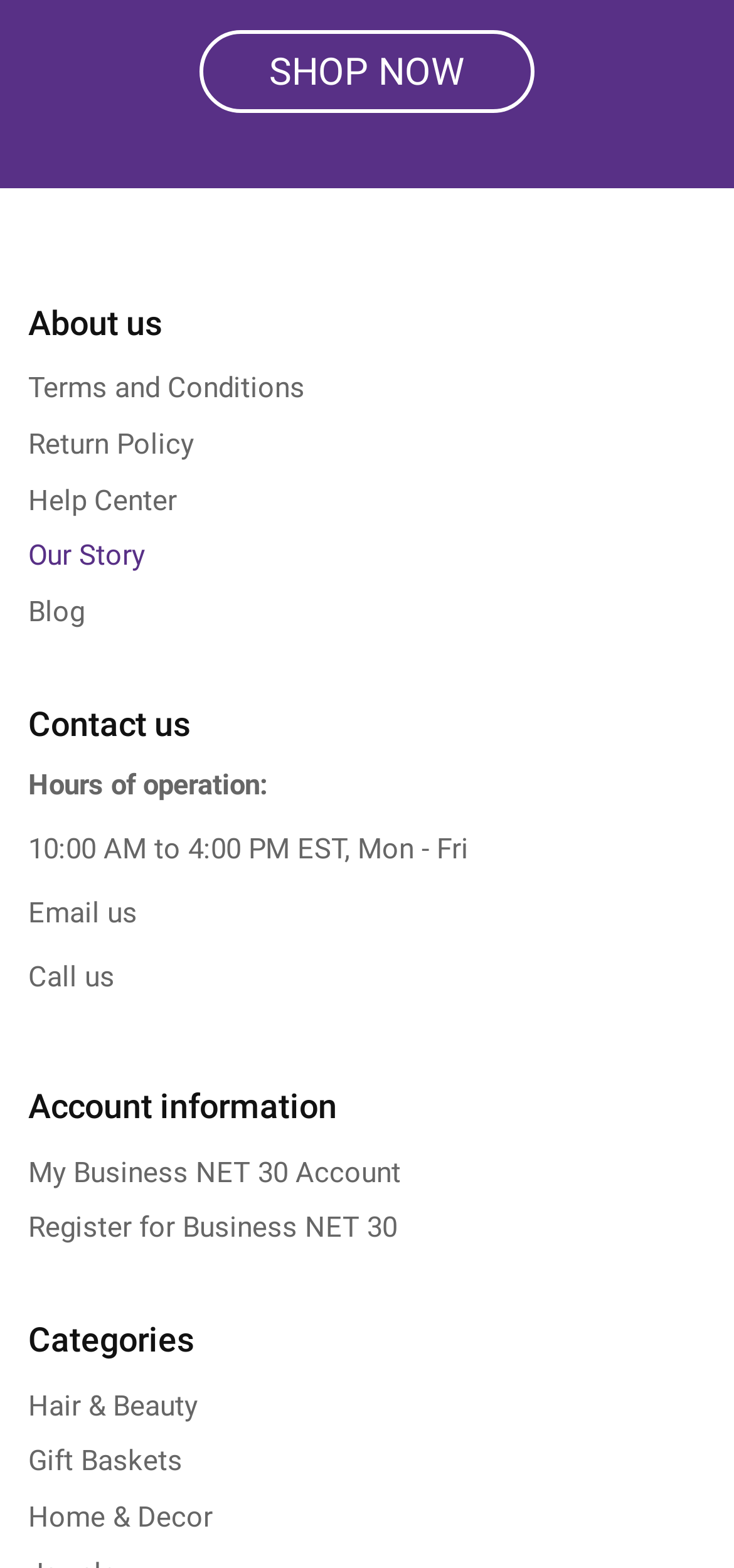How many categories are listed on the webpage?
Using the image, provide a detailed and thorough answer to the question.

I counted the number of links under the 'Categories' heading, which are 'Hair & Beauty', 'Gift Baskets', and 'Home & Decor', so there are 3 categories listed.